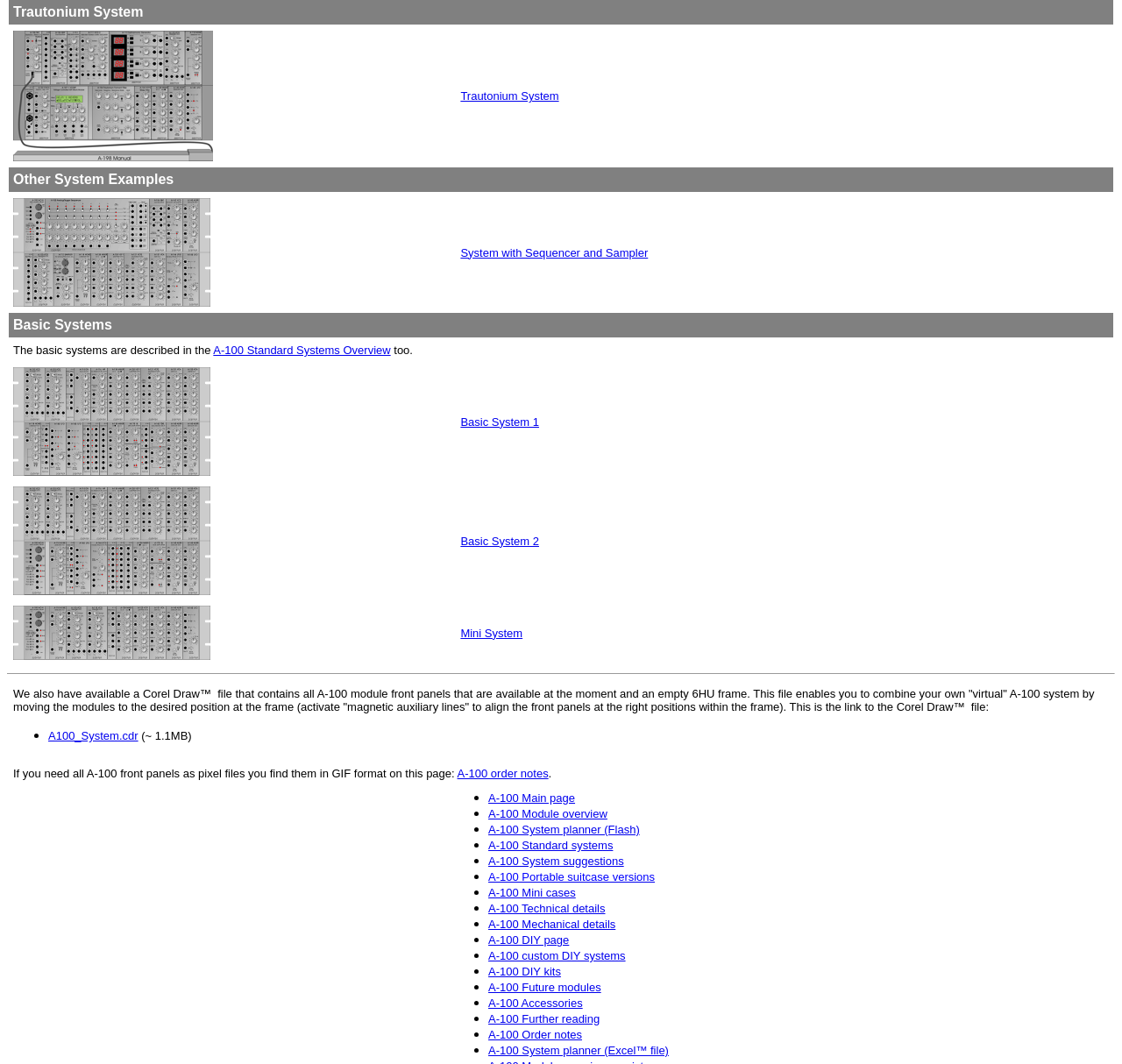What is the A-100 System planner?
Based on the content of the image, thoroughly explain and answer the question.

The webpage lists several links related to A-100 systems, including the A-100 System planner, which is described as a Flash tool. This suggests that it is an interactive tool that helps users plan their A-100 systems.